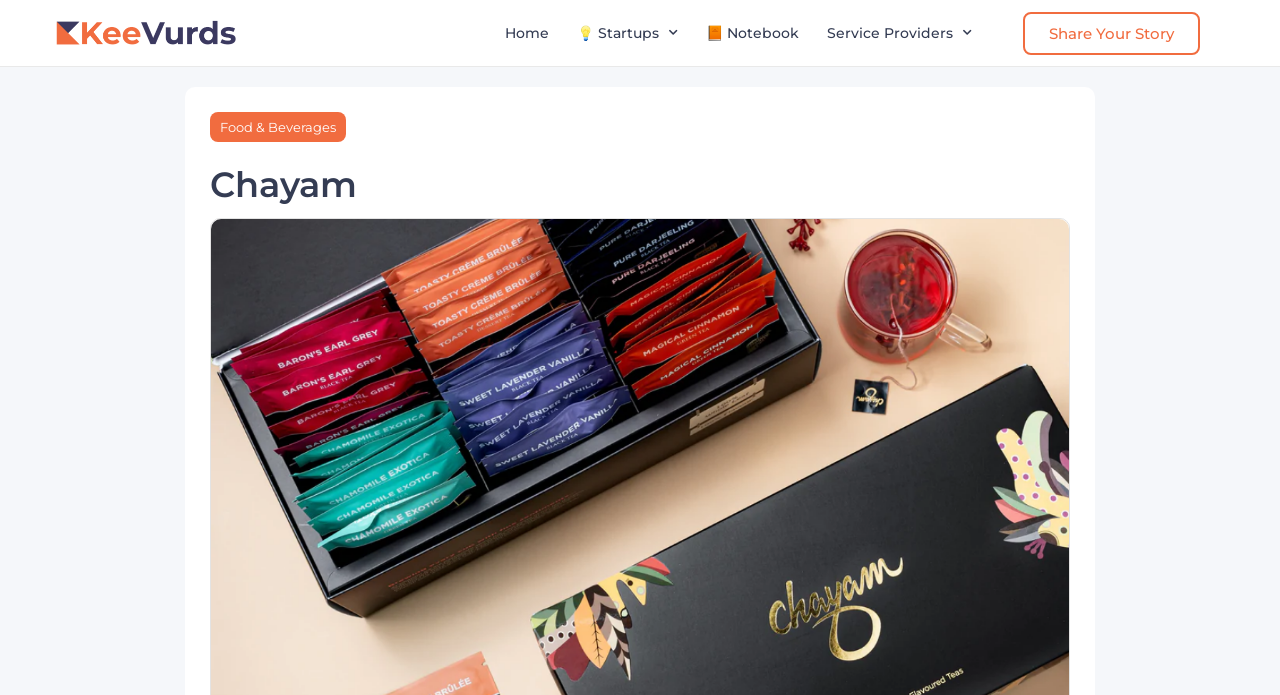Based on the element description input value="Comment *" name="comment", identify the bounding box of the UI element in the given webpage screenshot. The coordinates should be in the format (top-left x, top-left y, bottom-right x, bottom-right y) and must be between 0 and 1.

None